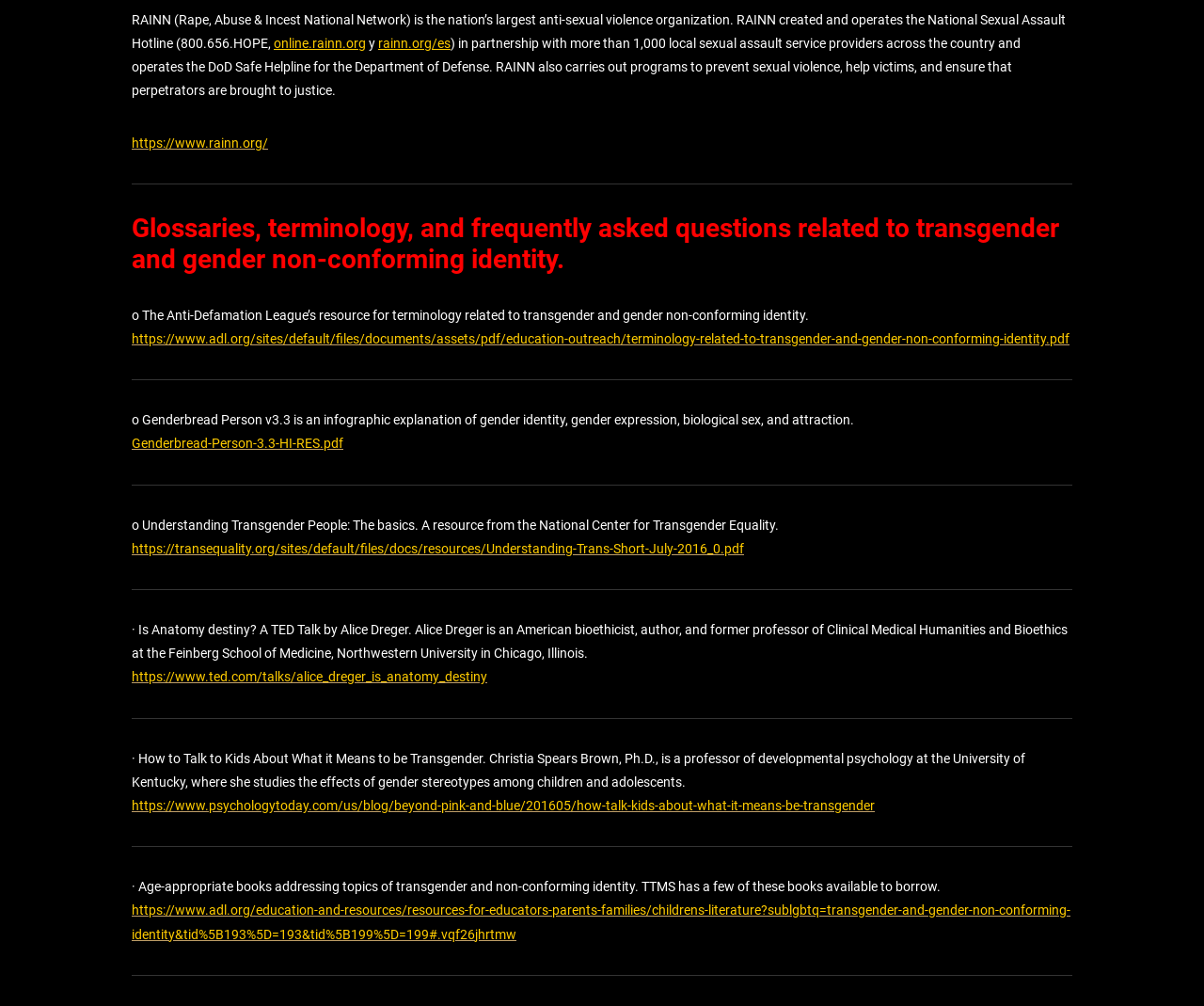What is the topic of the TED Talk by Alice Dreger?
Examine the webpage screenshot and provide an in-depth answer to the question.

The answer can be found in the StaticText element that mentions the TED Talk by Alice Dreger, which states '· Is Anatomy destiny? A TED Talk by Alice Dreger...'.